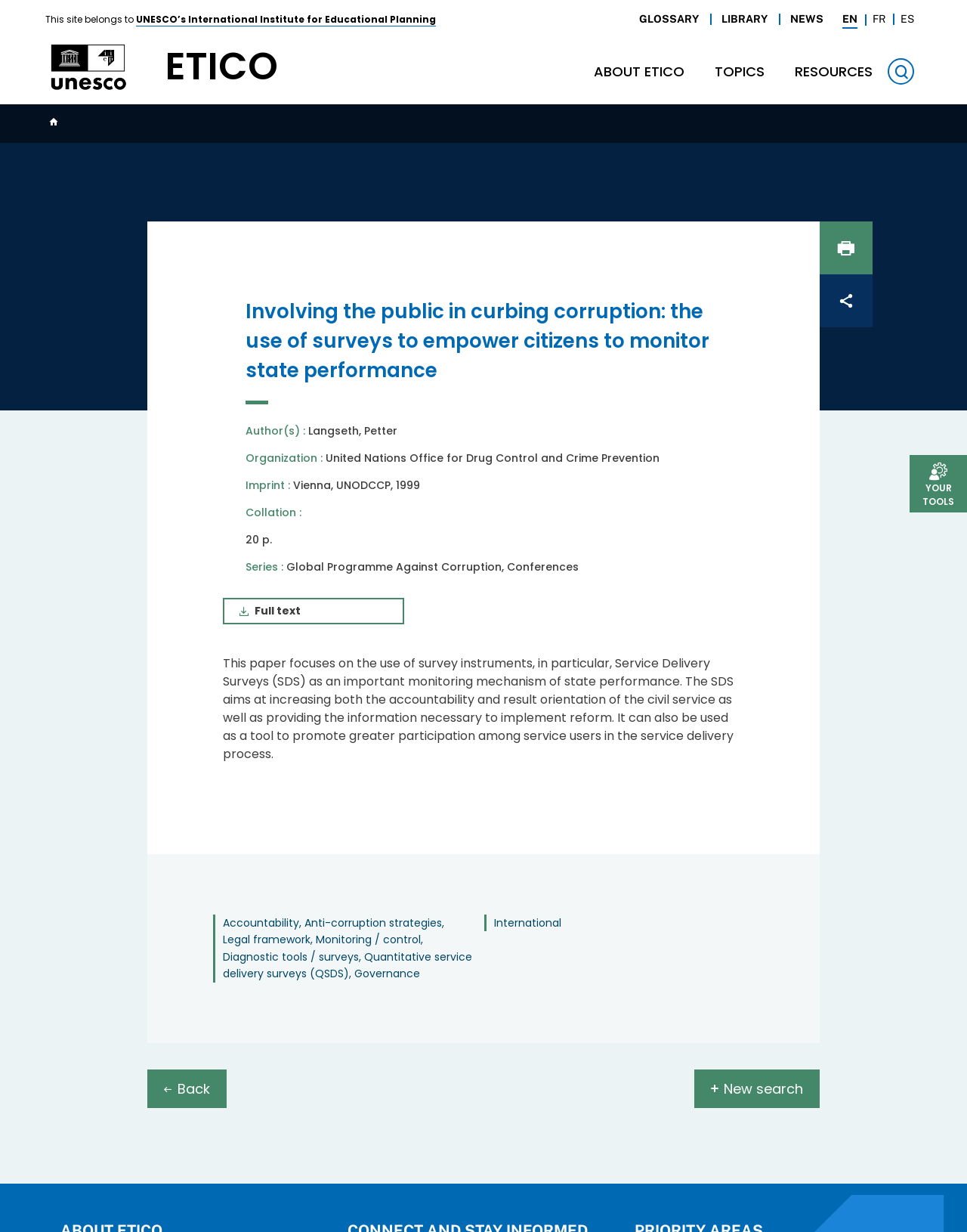What is the purpose of Service Delivery Surveys?
Provide a comprehensive and detailed answer to the question.

I found the answer by reading the text that describes the purpose of Service Delivery Surveys. According to the text, the SDS aims at increasing both the accountability and result orientation of the civil service, as well as providing the information necessary to implement reform.